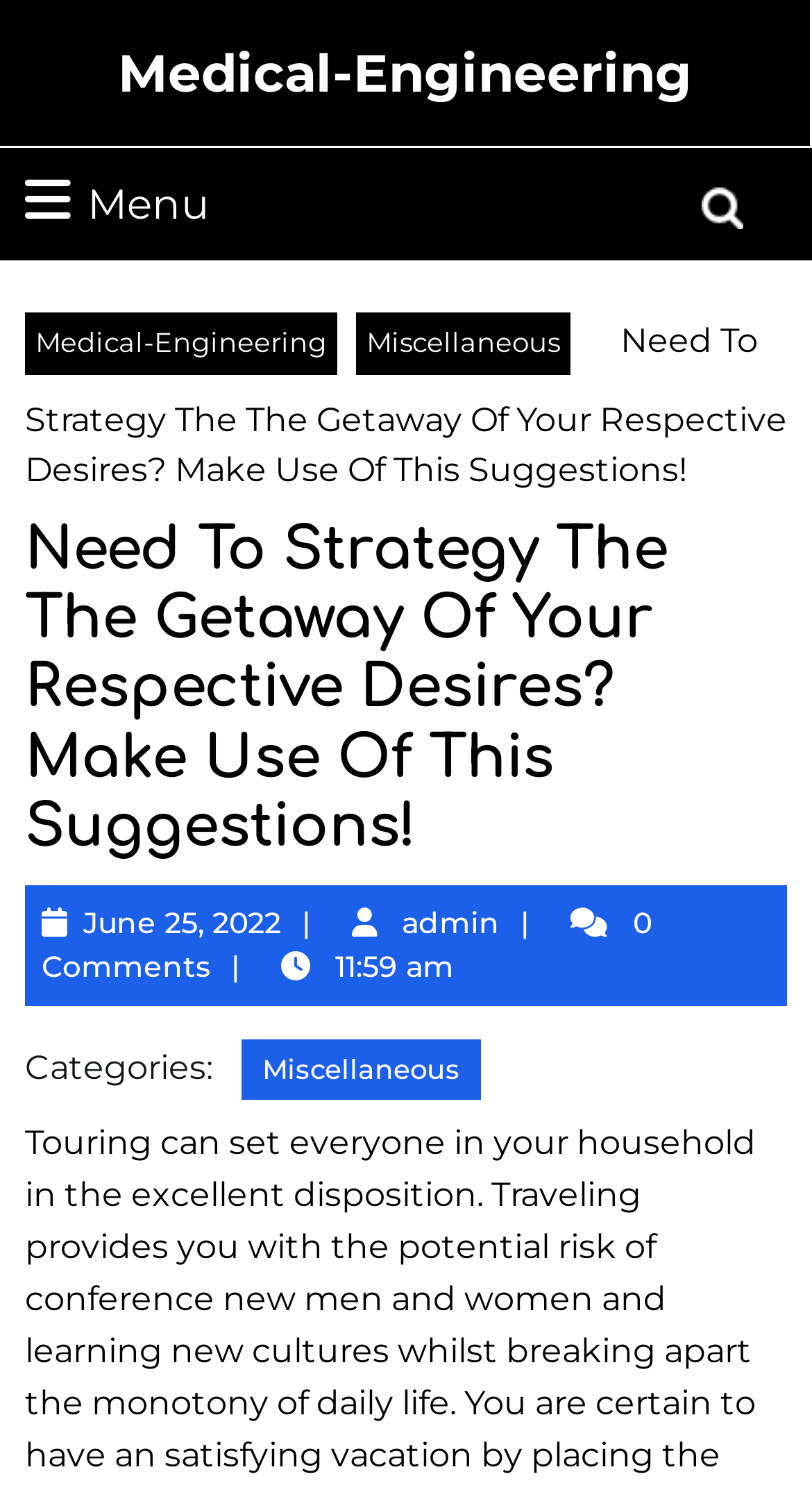Determine the bounding box coordinates of the section to be clicked to follow the instruction: "Click on the Medical-Engineering link". The coordinates should be given as four float numbers between 0 and 1, formatted as [left, top, right, bottom].

[0.145, 0.028, 0.853, 0.07]